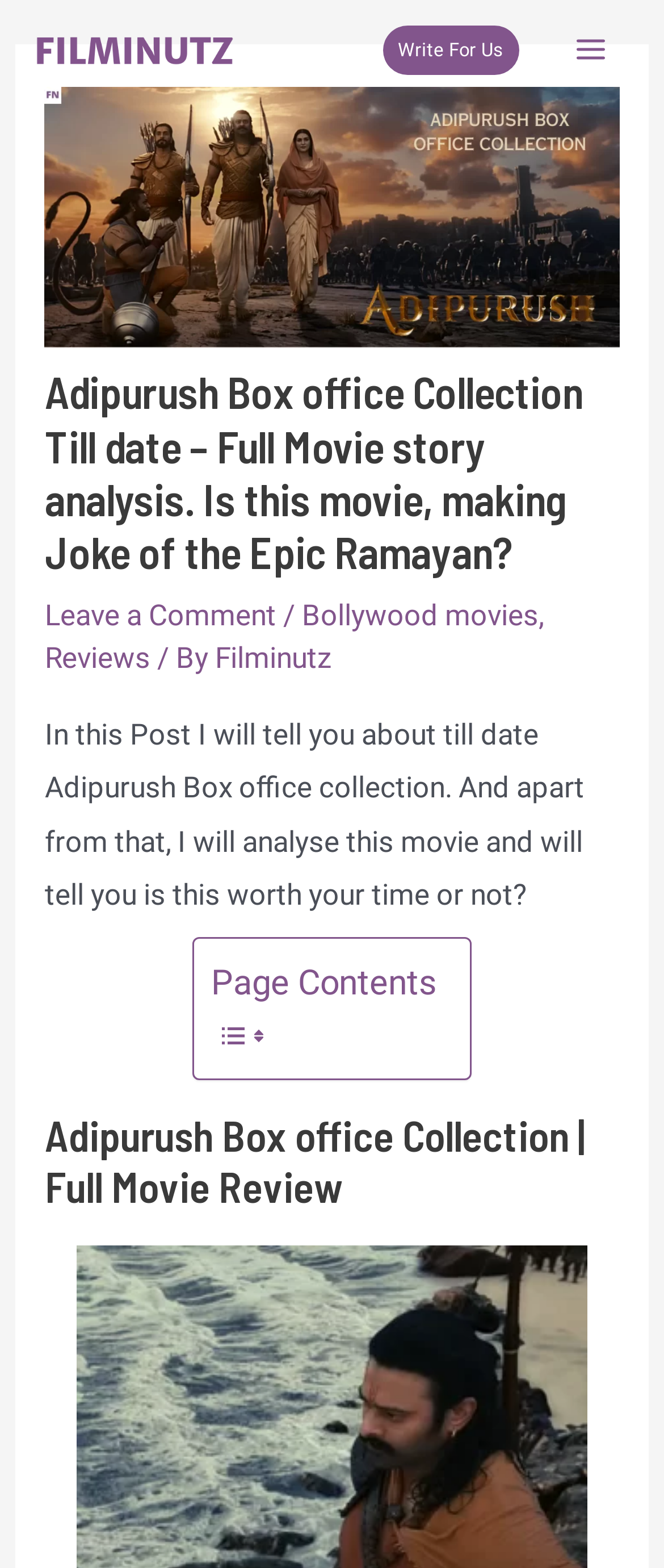From the webpage screenshot, predict the bounding box of the UI element that matches this description: "Reviews".

[0.067, 0.408, 0.226, 0.43]